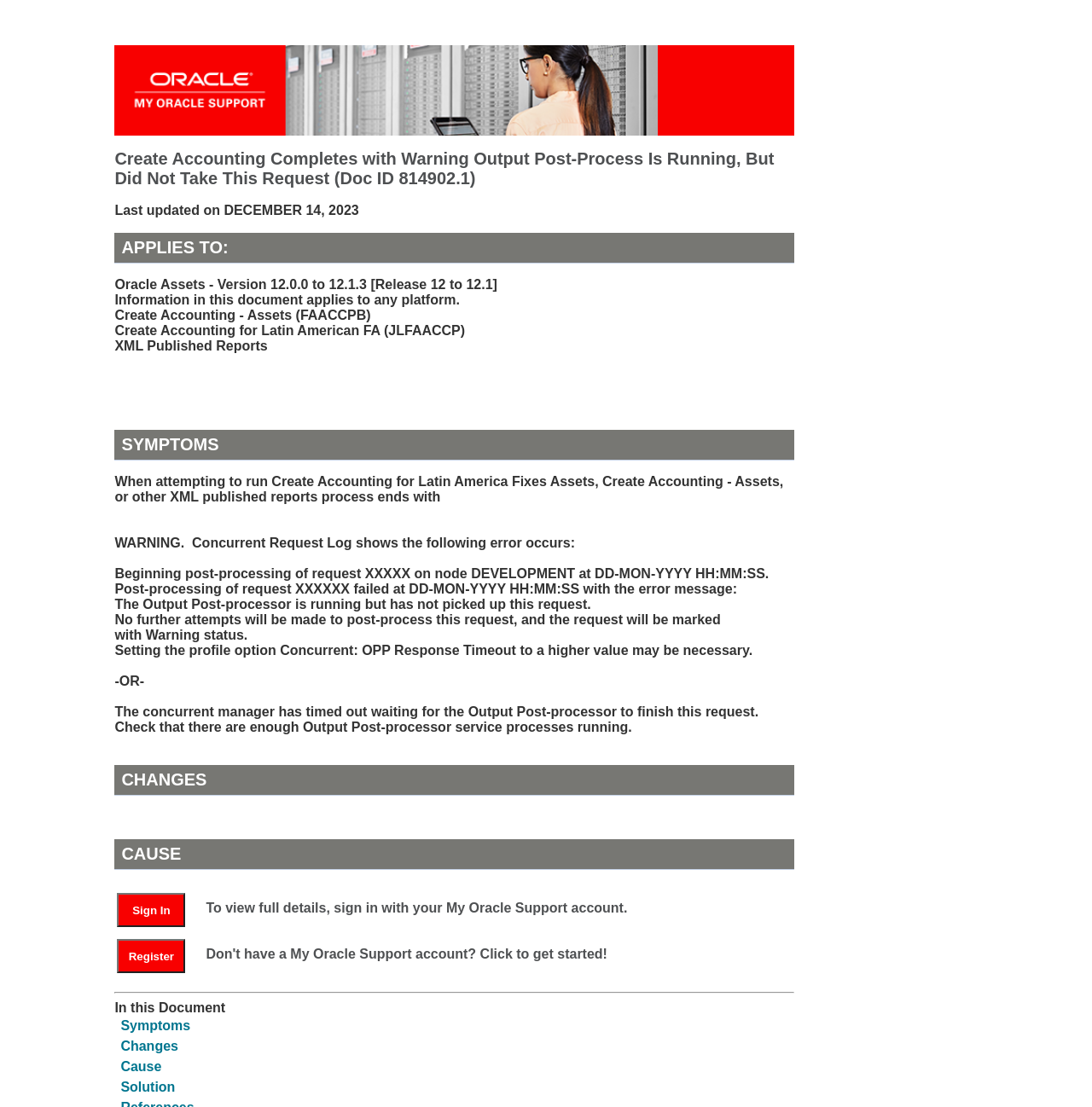Find the bounding box coordinates for the UI element that matches this description: "Symptoms".

[0.11, 0.92, 0.174, 0.933]